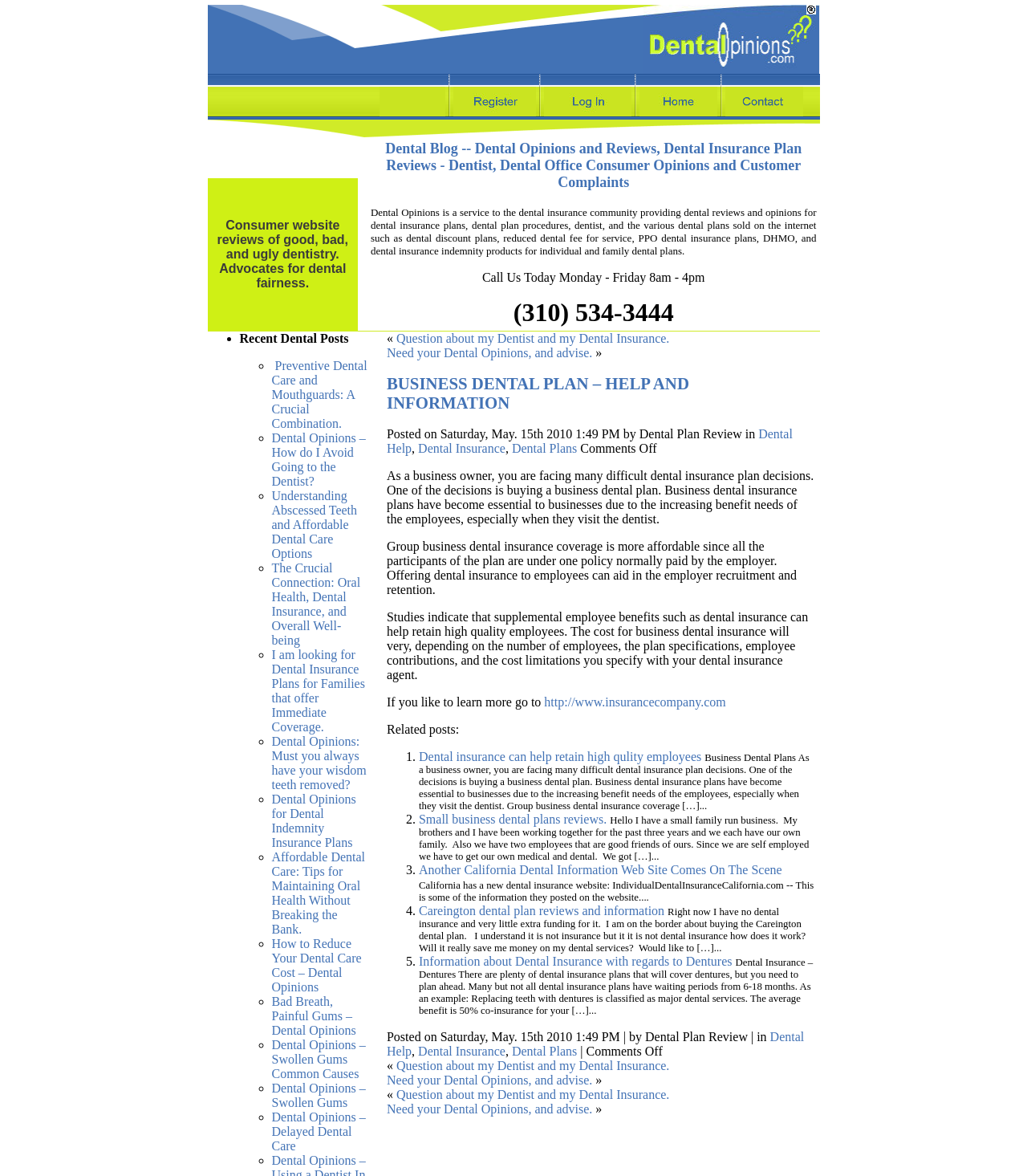Please locate the clickable area by providing the bounding box coordinates to follow this instruction: "Click the 'Question about my Dentist and my Dental Insurance.' link".

[0.386, 0.282, 0.652, 0.294]